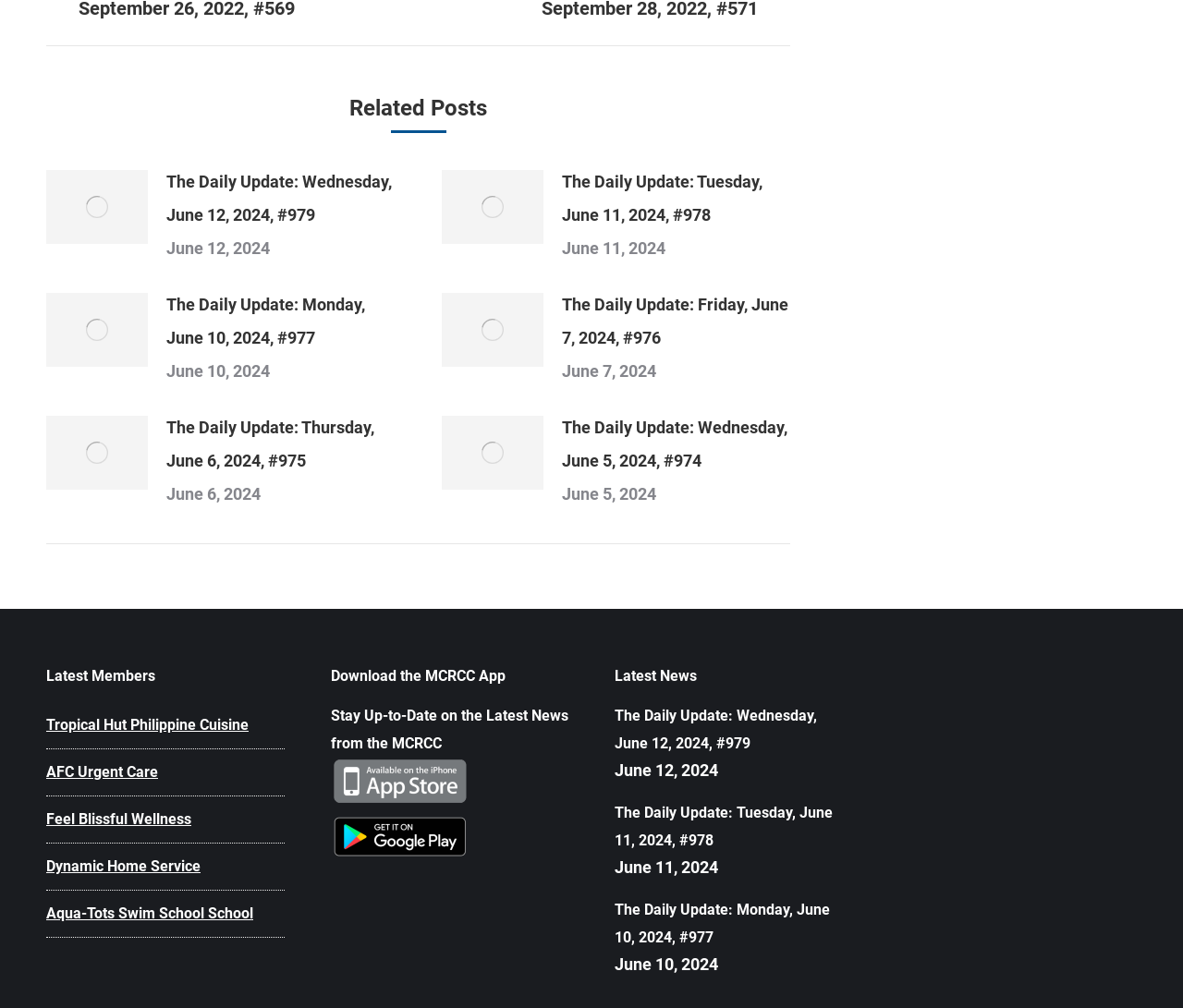Answer this question using a single word or a brief phrase:
What is the title of the first article?

The Daily Update: Wednesday, June 12, 2024, #979